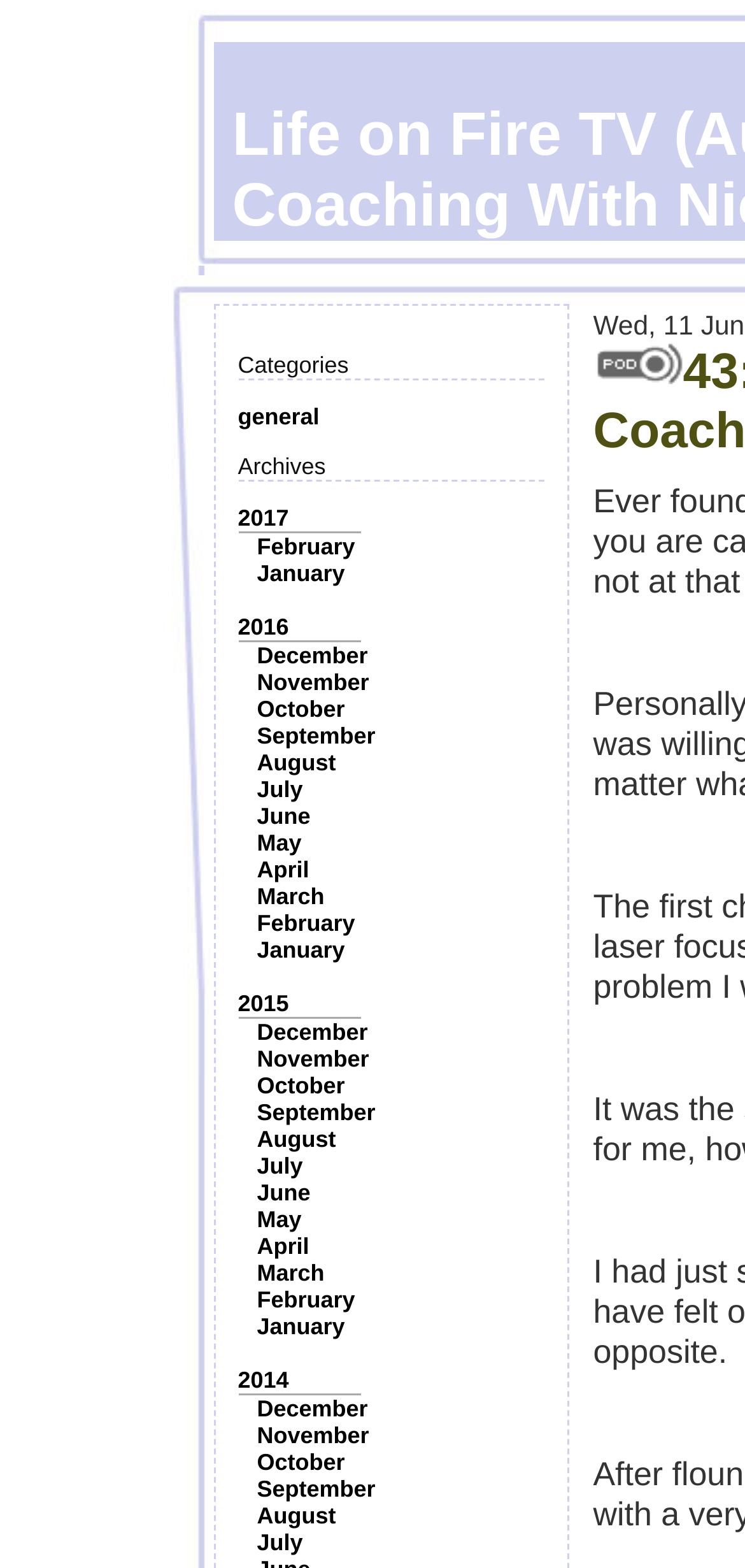How many links are there in the archives section?
Kindly answer the question with as much detail as you can.

I counted the number of links in the archives section, which includes links to months and years, and found a total of 24 links.